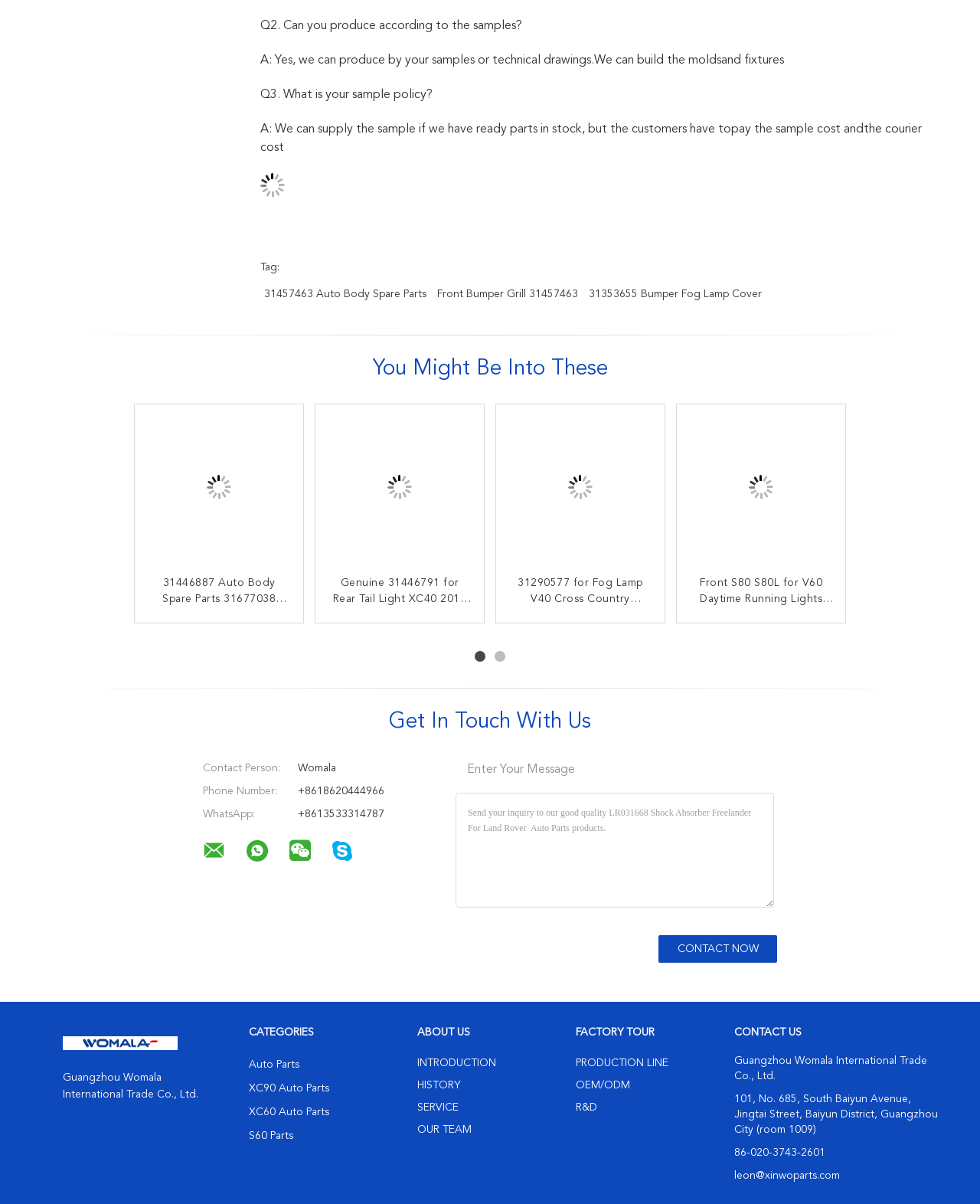Determine the bounding box coordinates for the element that should be clicked to follow this instruction: "Enter your message in the text box". The coordinates should be given as four float numbers between 0 and 1, in the format [left, top, right, bottom].

[0.465, 0.658, 0.79, 0.754]